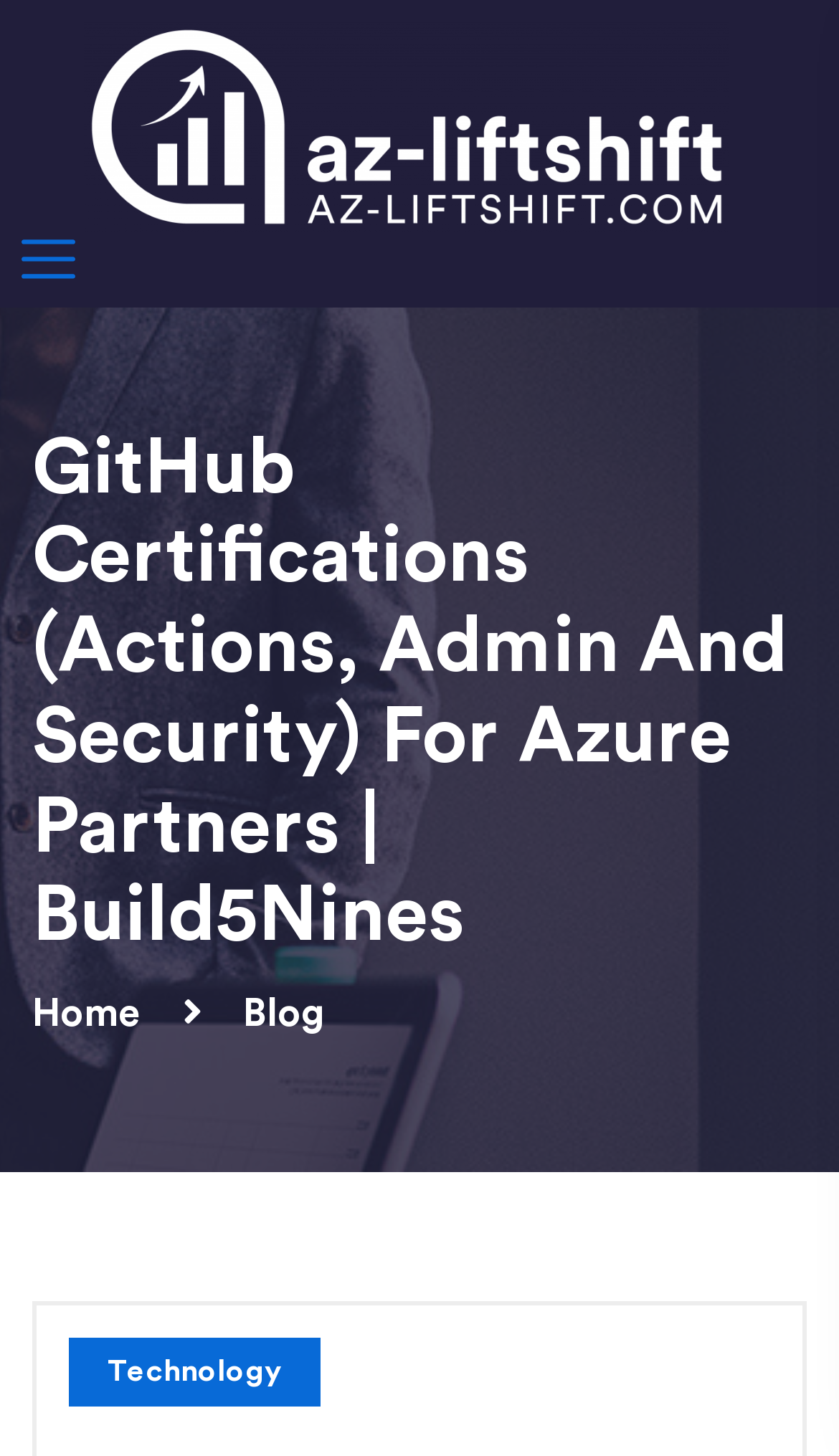Describe all the key features and sections of the webpage thoroughly.

The webpage appears to be a blog post or article about GitHub Certifications for Azure Partners. At the top left corner, there is a button labeled "Toggle navigation" accompanied by a small image. Below this button, the main title of the page "GitHub Certifications (Actions, Admin And Security) For Azure Partners | Build5Nines" is prominently displayed as a heading.

To the right of the title, there are two links, "Home" and "Blog", which are likely navigation links to other parts of the website. The "Blog" link has a subheading "Technology" below it, which is also a link. This suggests that the blog is categorized by topics, with "Technology" being one of them.

There are no other UI elements or text described in the accessibility tree, suggesting a relatively simple and concise webpage layout.